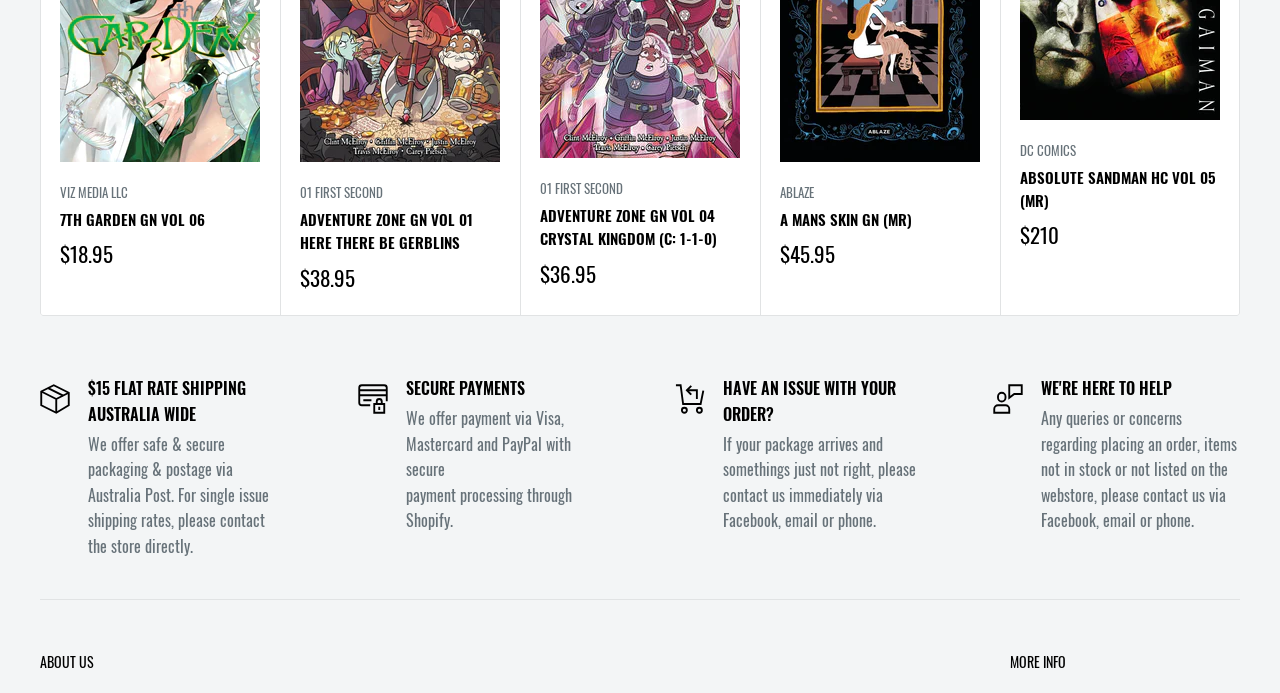Can you show the bounding box coordinates of the region to click on to complete the task described in the instruction: "Click on Next"?

[0.955, 0.089, 0.982, 0.139]